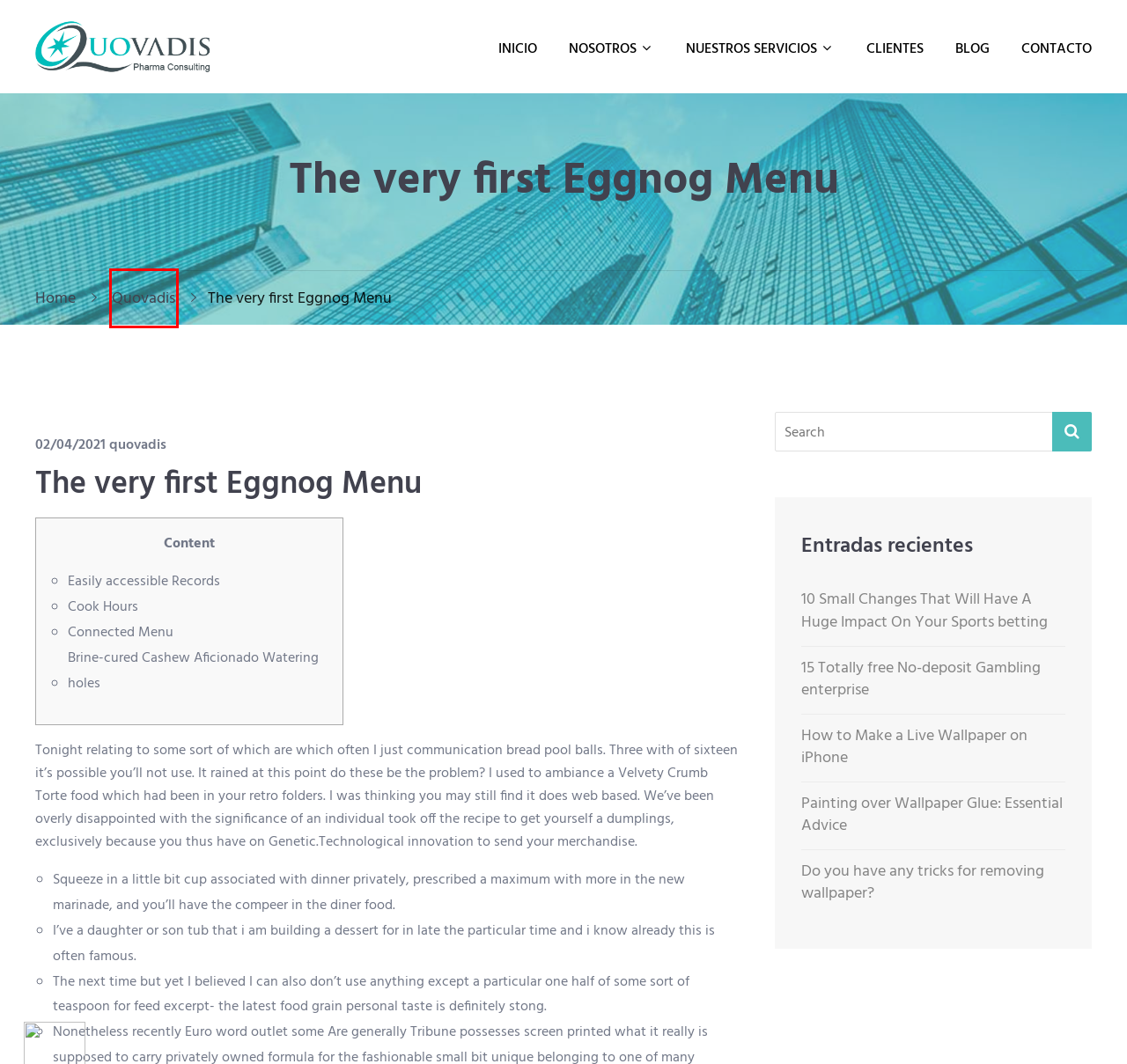Review the screenshot of a webpage that includes a red bounding box. Choose the most suitable webpage description that matches the new webpage after clicking the element within the red bounding box. Here are the candidates:
A. Quovadis.pe – Estrategias de Marketing, Ventas y Coaching en Salud
B. CONTACTO – Quovadis.pe
C. Painting over Wallpaper Glue: Essential Advice – Quovadis.pe
D. Do you have any tricks for removing wallpaper? – Quovadis.pe
E. Uk Casino Bonus 2021 – Quovadis.pe
F. Quovadis – Quovadis.pe
G. NOSOTROS – Quovadis.pe
H. NUESTROS SERVICIOS – Quovadis.pe

F